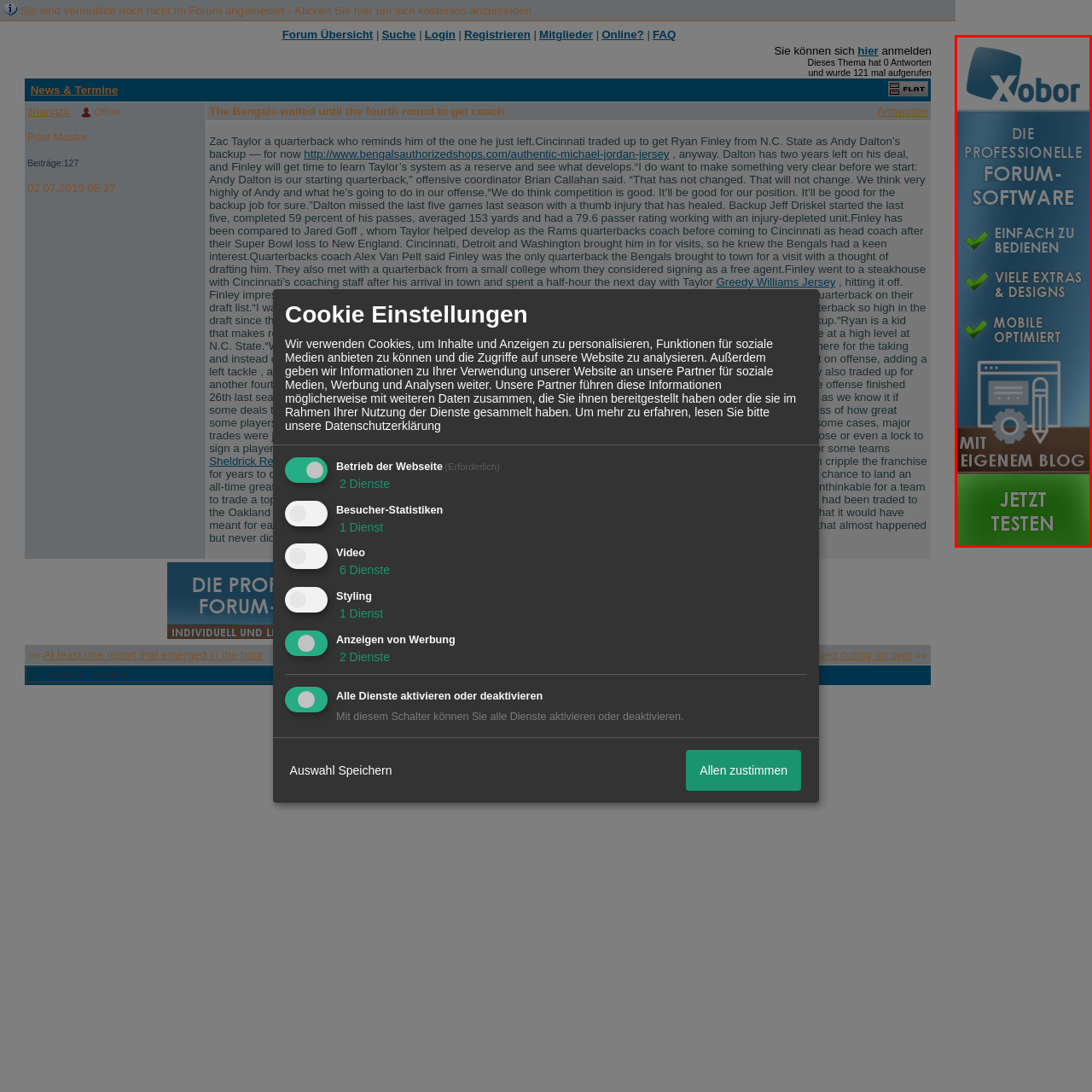Give an in-depth description of the image within the red border.

The image promotes Xobor, a professional forum software, highlighting its user-friendly interface and various features. It emphasizes that the software is easy to use, offers many extras and designs, and is optimized for mobile devices. Additionally, it mentions the option to create a personal blog, inviting users to test the software. The design is visually appealing, utilizing a clean layout with clear checkmarks to illustrate key benefits, making it an attractive choice for those looking to set up an online forum.